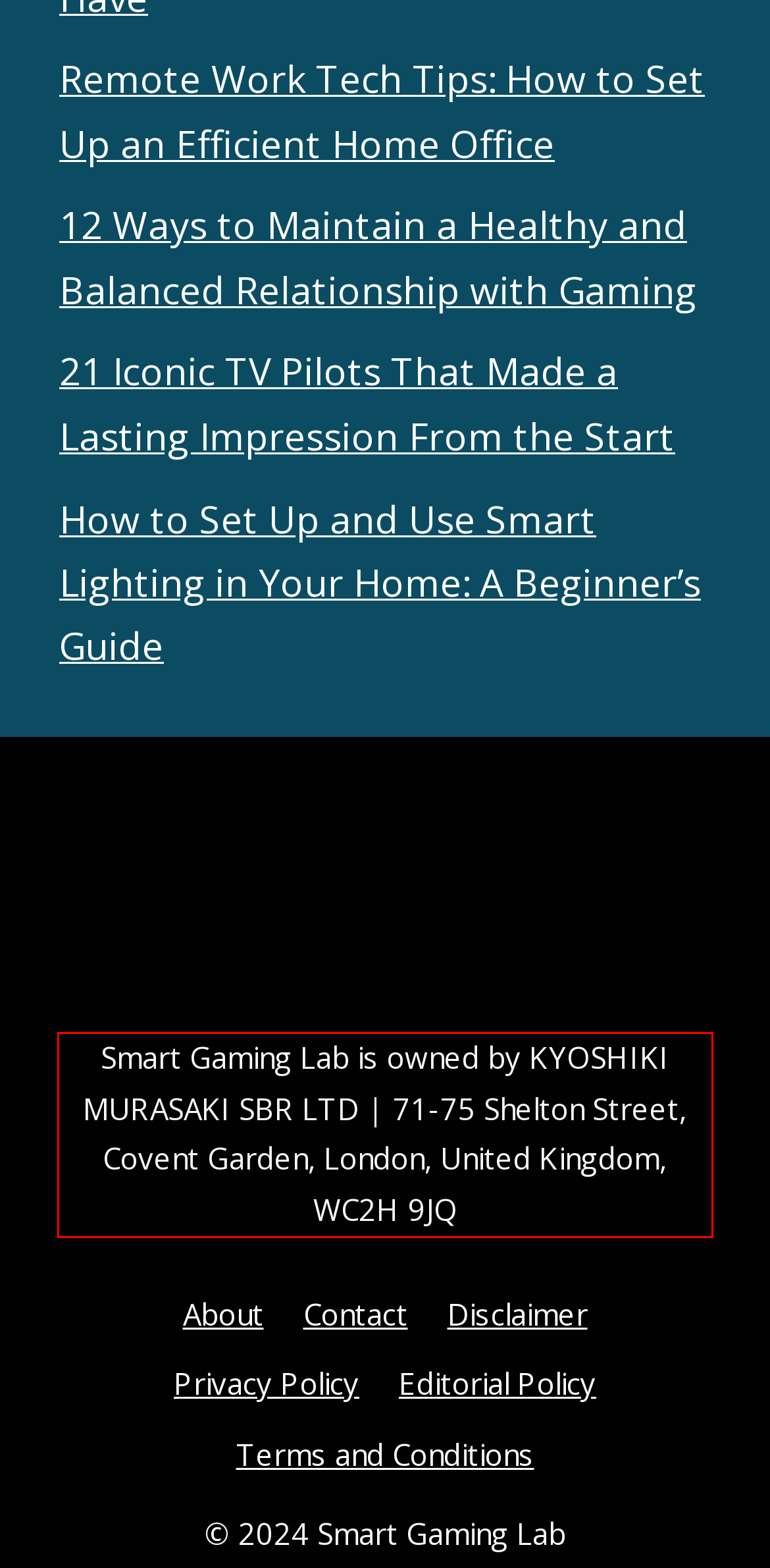You have a screenshot with a red rectangle around a UI element. Recognize and extract the text within this red bounding box using OCR.

Smart Gaming Lab is owned by KYOSHIKI MURASAKI SBR LTD | 71-75 Shelton Street, Covent Garden, London, United Kingdom, WC2H 9JQ